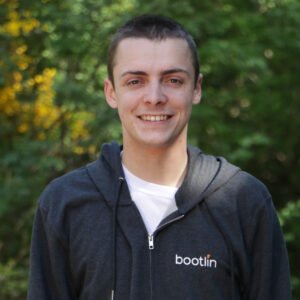Elaborate on the details you observe in the image.

The image features Théo Lebrun, an Embedded Linux engineer at Bootlin, depicted outdoors with a natural background that suggests a vibrant, green environment. Théo is wearing a dark hoodie emblazoned with the Bootlin logo, showing his affiliation with the company. He has a friendly smile, which adds a welcoming touch to the image. Théo joined Bootlin in 2022, beginning his journey as an intern, and has since made significant contributions to embedded Linux projects, including work on suspend-to-RAM kernel support and MIPS platform kernel upstreaming efforts. This image serves as a profile picture that embodies his enthusiasm for free software and connection to the tech community.